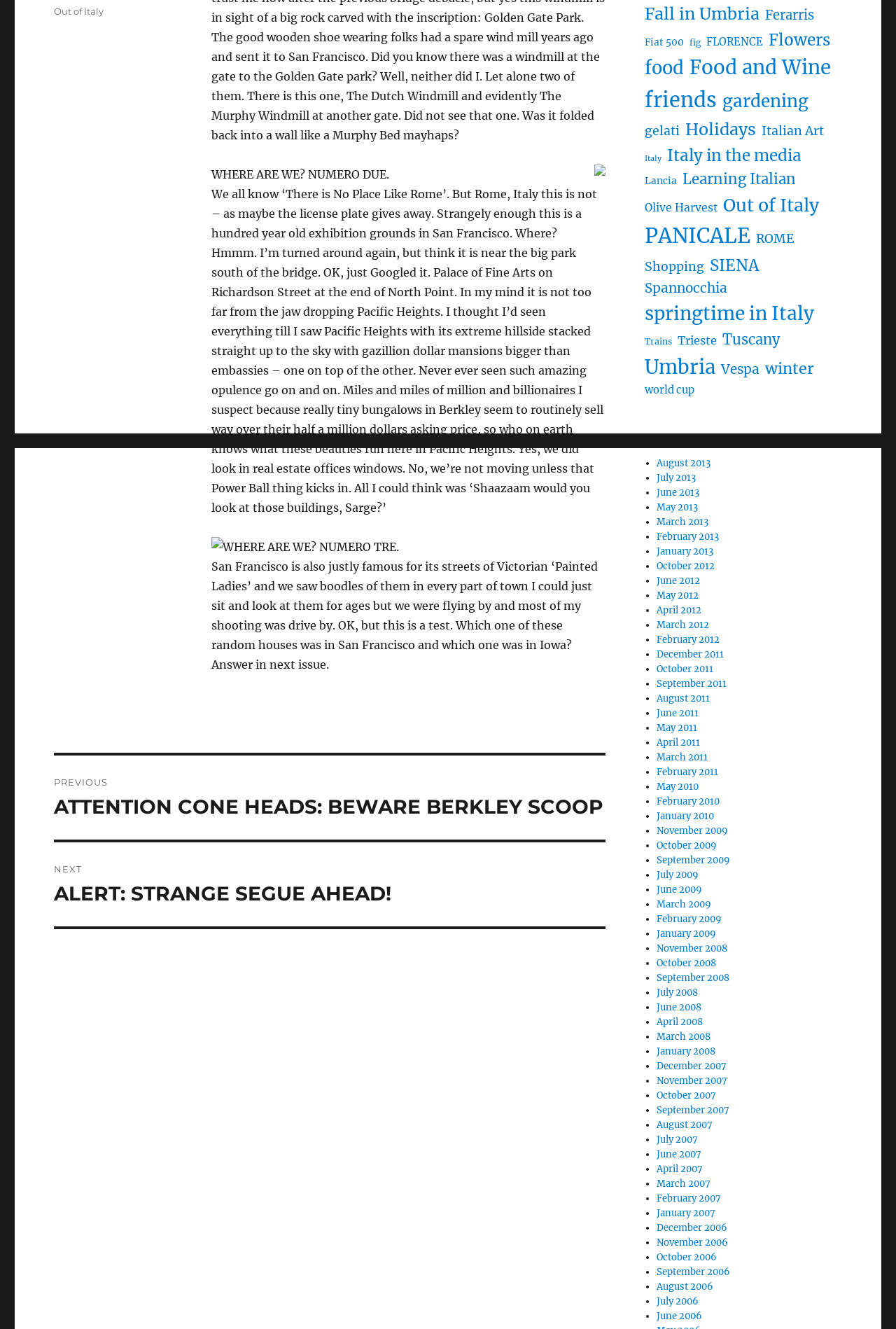Locate the bounding box of the UI element with the following description: "October 2012".

[0.733, 0.421, 0.797, 0.43]